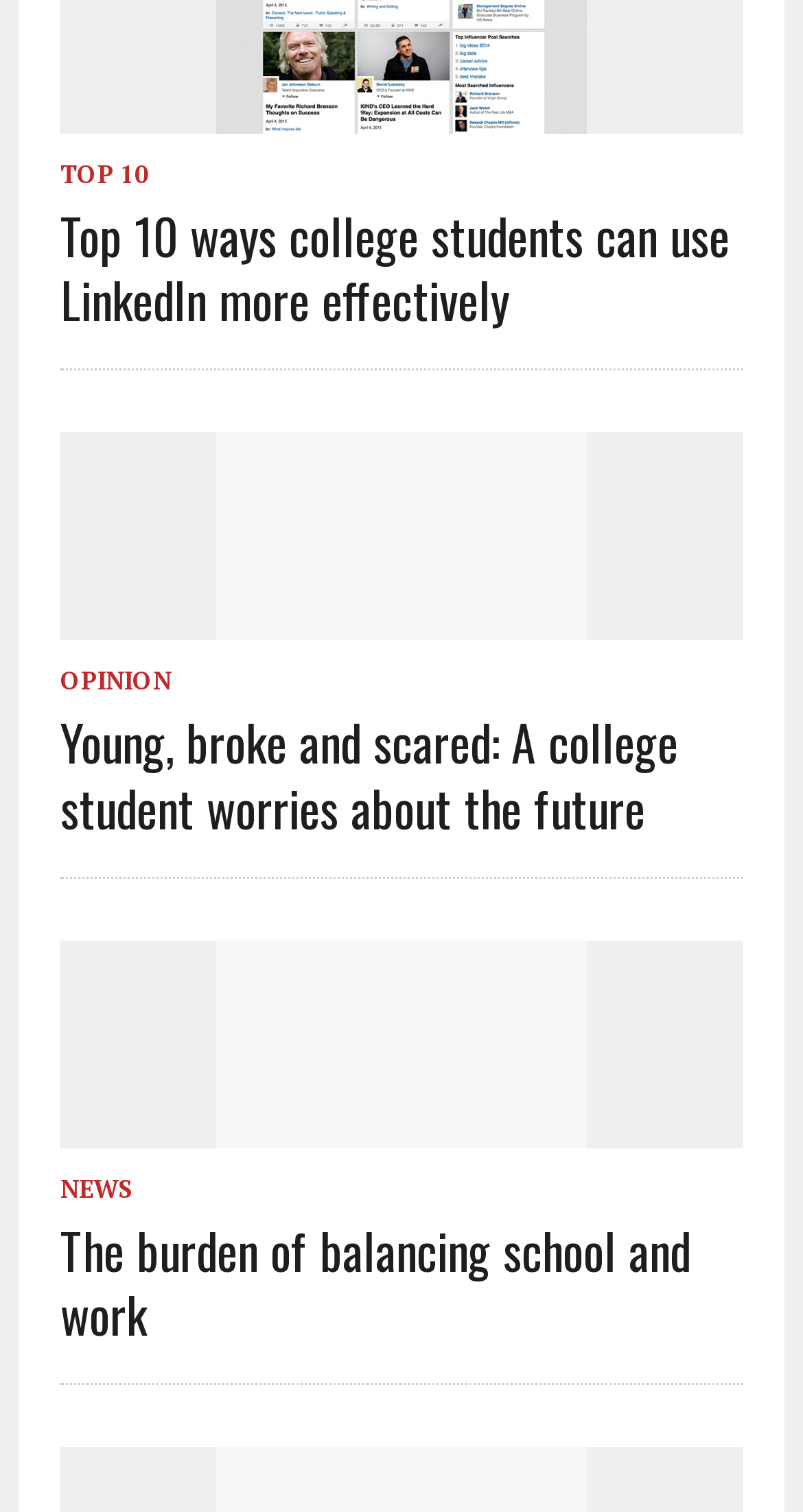Using a single word or phrase, answer the following question: 
How many horizontal separators are on the webpage?

3